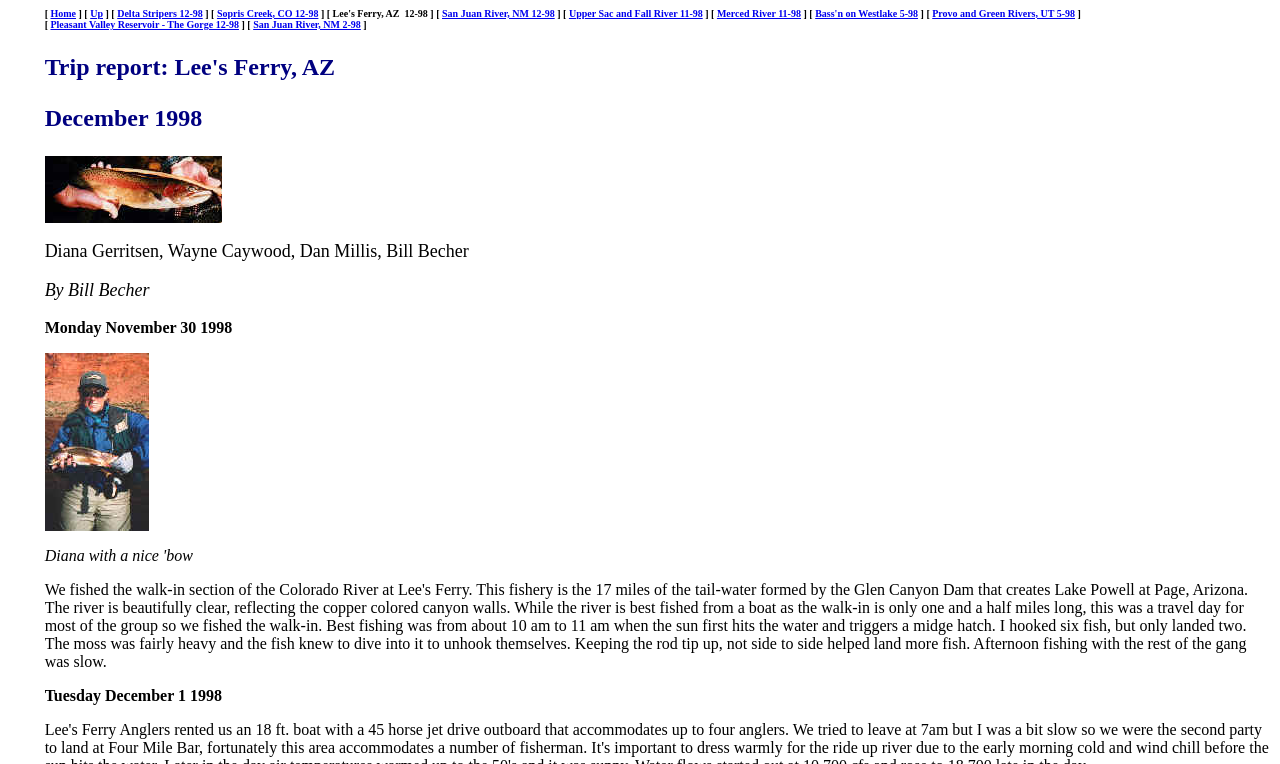Write a detailed summary of the webpage, including text, images, and layout.

This webpage appears to be a personal journal or blog about fishing trips. At the top, there are several links to different pages, including "Home", "Up", and various locations such as "Delta Striper 12-98" and "San Juan River, NM 12-98". These links are arranged horizontally across the top of the page.

Below the links, there is a section with a few lines of text, including "December 1998" and a list of names: "Diana Gerritsen, Wayne Caywood, Dan Millis, Bill Becher". This is followed by a byline "By Bill Becher" and a date "Monday November 30 1998".

There are two images on the page, one above the text section and one below. The images are positioned on the left side of the page.

The main content of the page appears to be a journal entry or fishing report, with dates and descriptions of fishing trips. The text is arranged in a vertical column on the left side of the page, with dates such as "Tuesday December 1 1998" and descriptions of the trips.